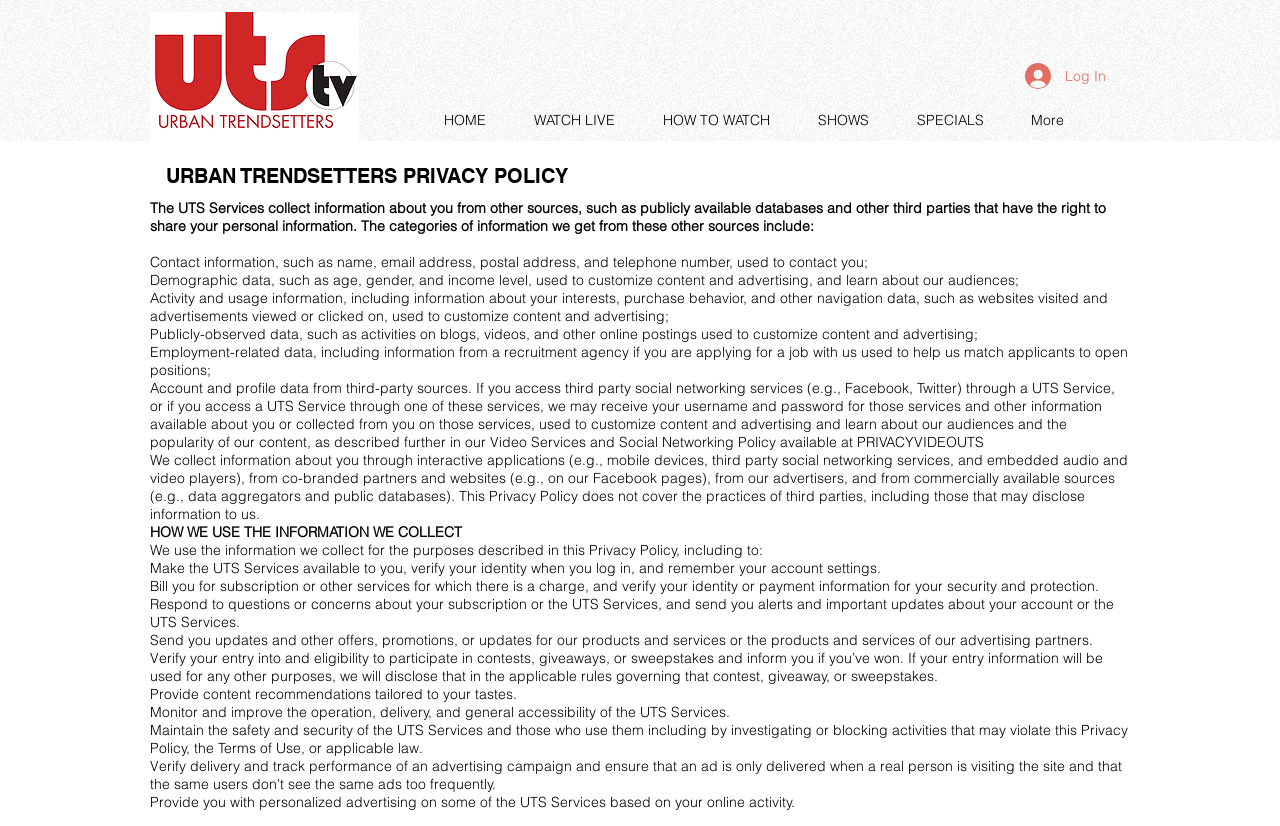Please identify the bounding box coordinates of the area I need to click to accomplish the following instruction: "Click the UTS TV Logo".

[0.117, 0.015, 0.28, 0.171]